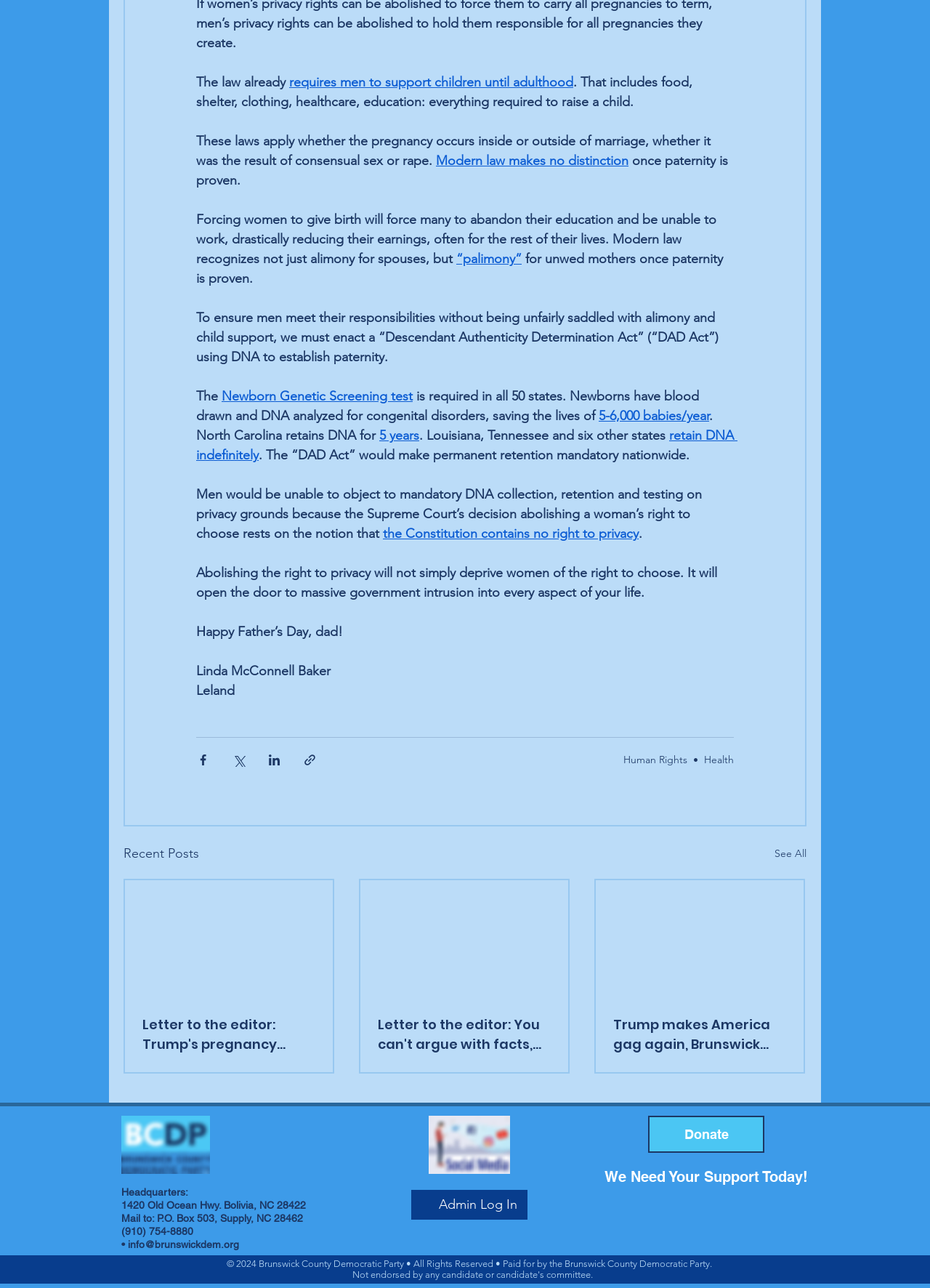Please locate the bounding box coordinates of the region I need to click to follow this instruction: "Read the article 'Letter to the editor: Trump's pregnancy police, Brunswick Beacon'".

[0.153, 0.788, 0.339, 0.818]